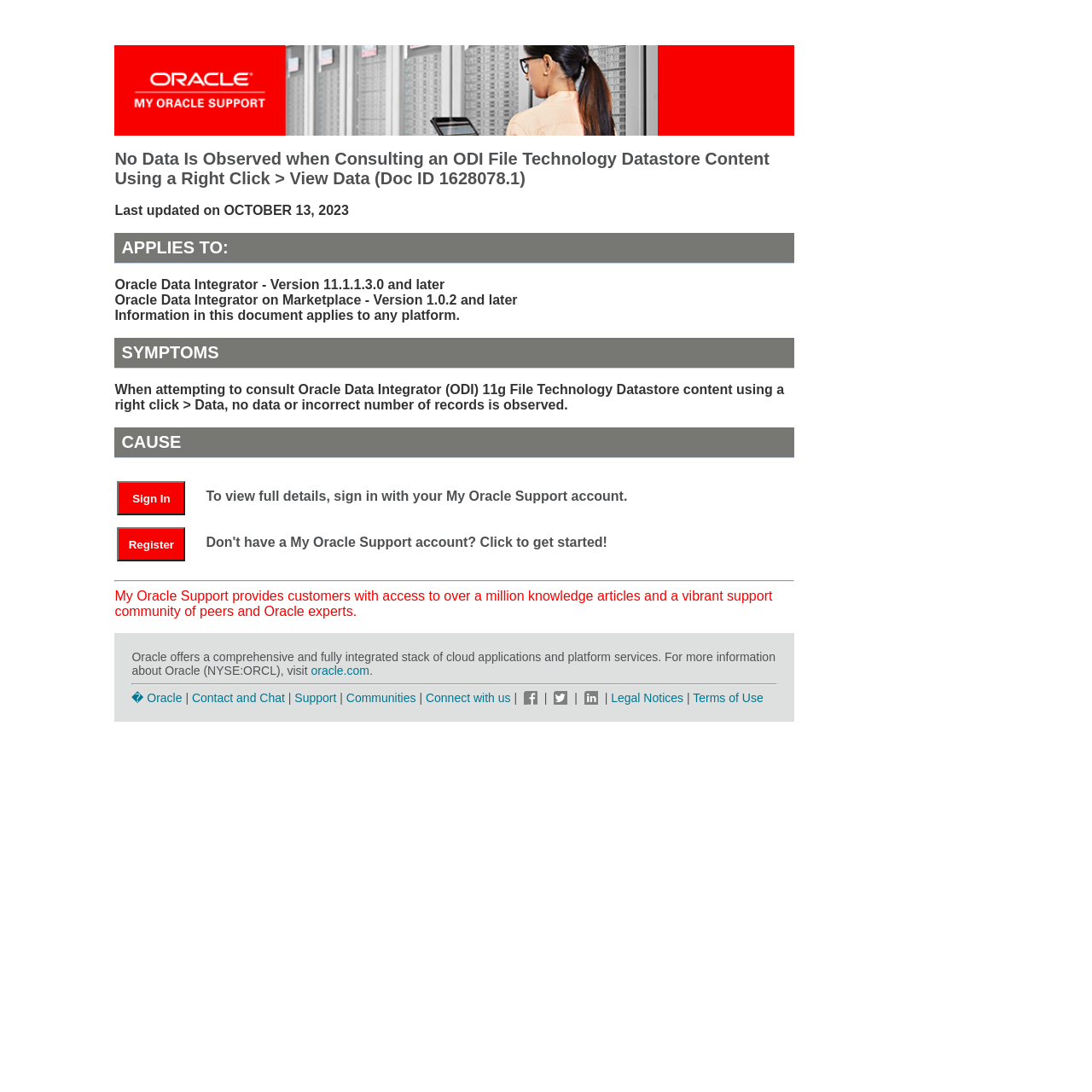What is the purpose of My Oracle Support mentioned in the webpage?
Based on the image, answer the question with as much detail as possible.

The webpage mentions My Oracle Support as a platform that provides customers with access to over a million knowledge articles and a vibrant support community of peers and Oracle experts. This information can be found in the section below the 'CAUSE' heading.